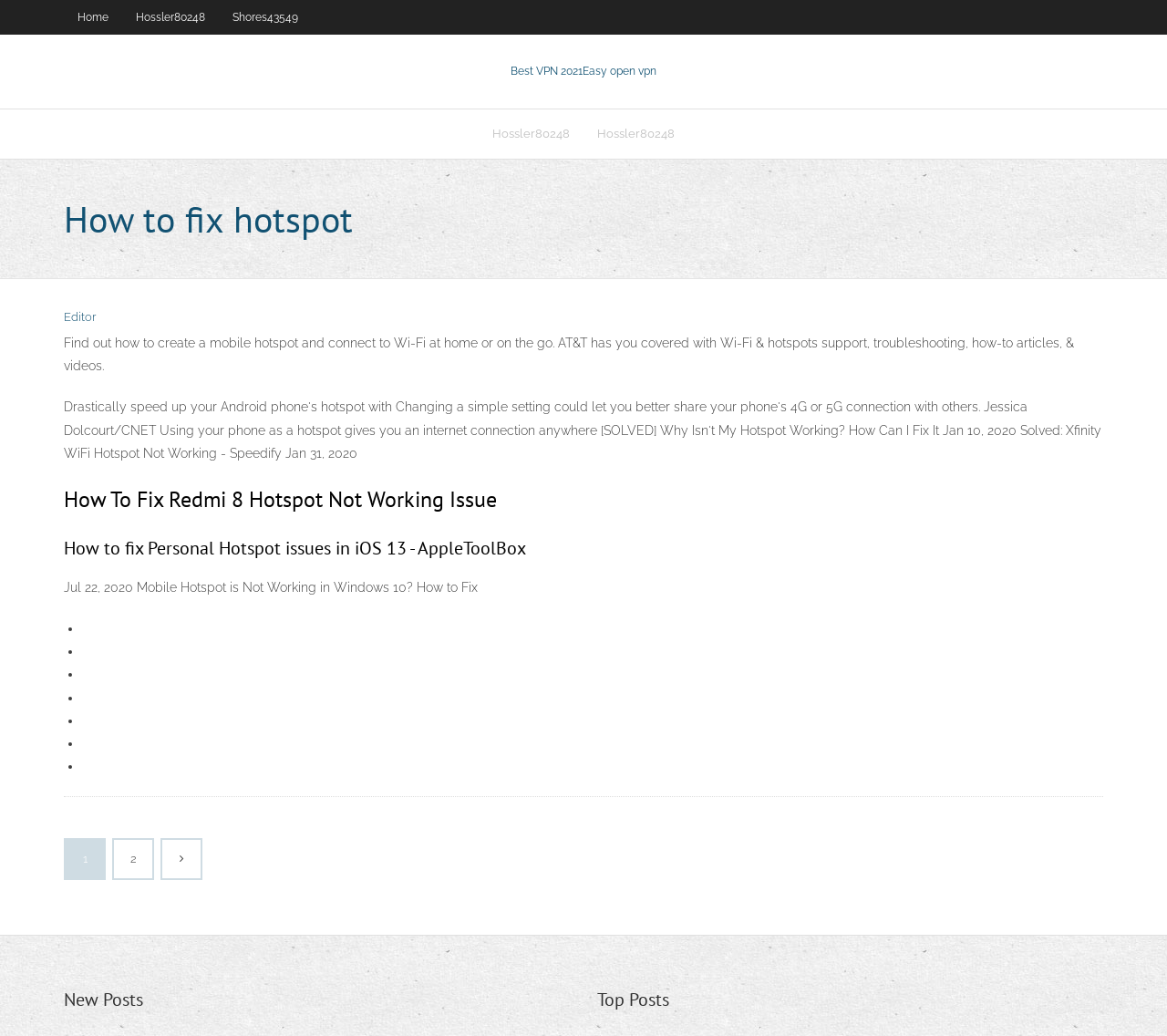Please provide a one-word or phrase answer to the question: 
How many links are there in the top navigation bar?

3